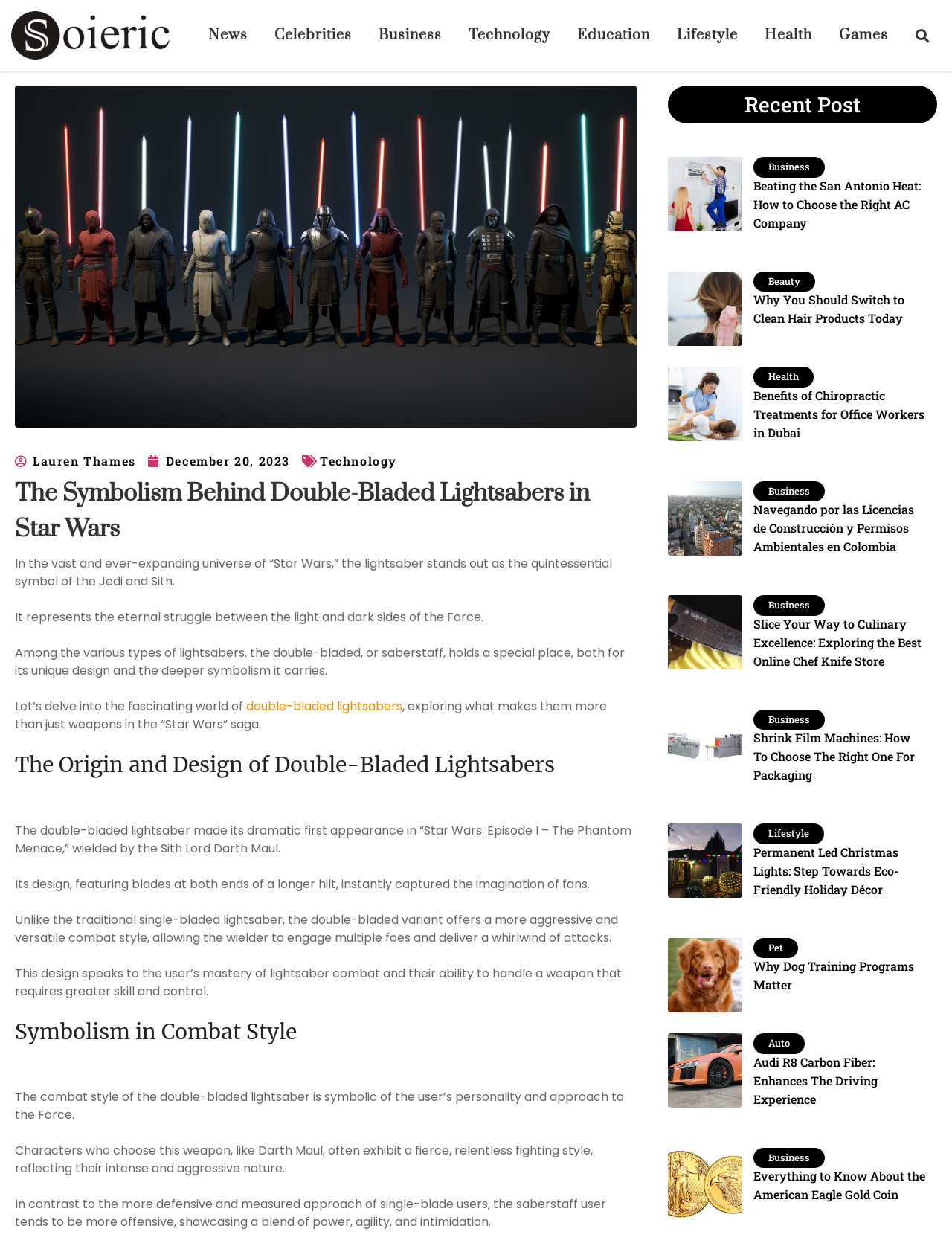Pinpoint the bounding box coordinates of the clickable area necessary to execute the following instruction: "Explore the 'Technology' section". The coordinates should be given as four float numbers between 0 and 1, namely [left, top, right, bottom].

[0.492, 0.017, 0.578, 0.04]